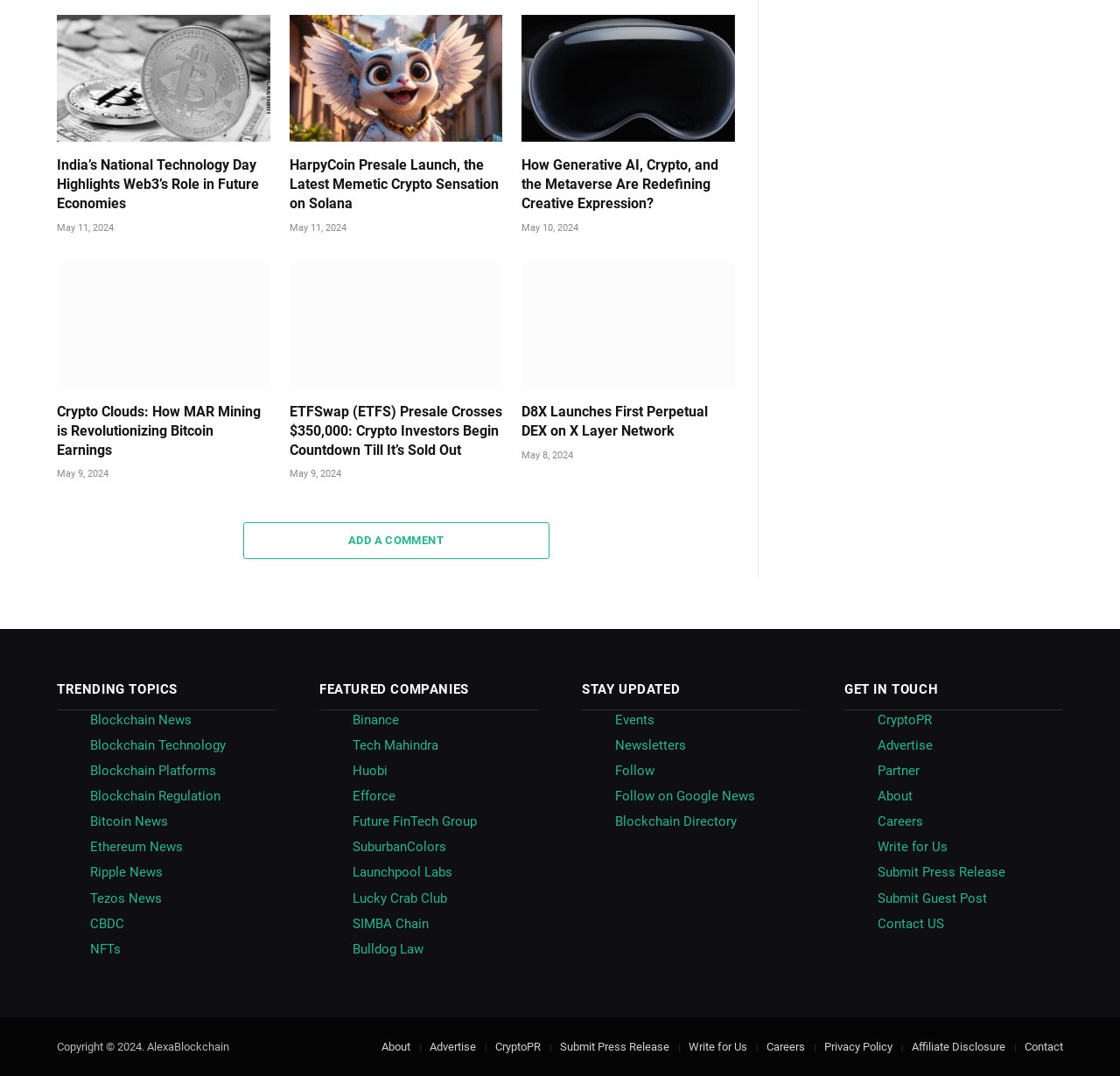What is the date of the third article?
Offer a detailed and full explanation in response to the question.

The third article has a time element with the text 'May 10, 2024', which indicates the date of the article.